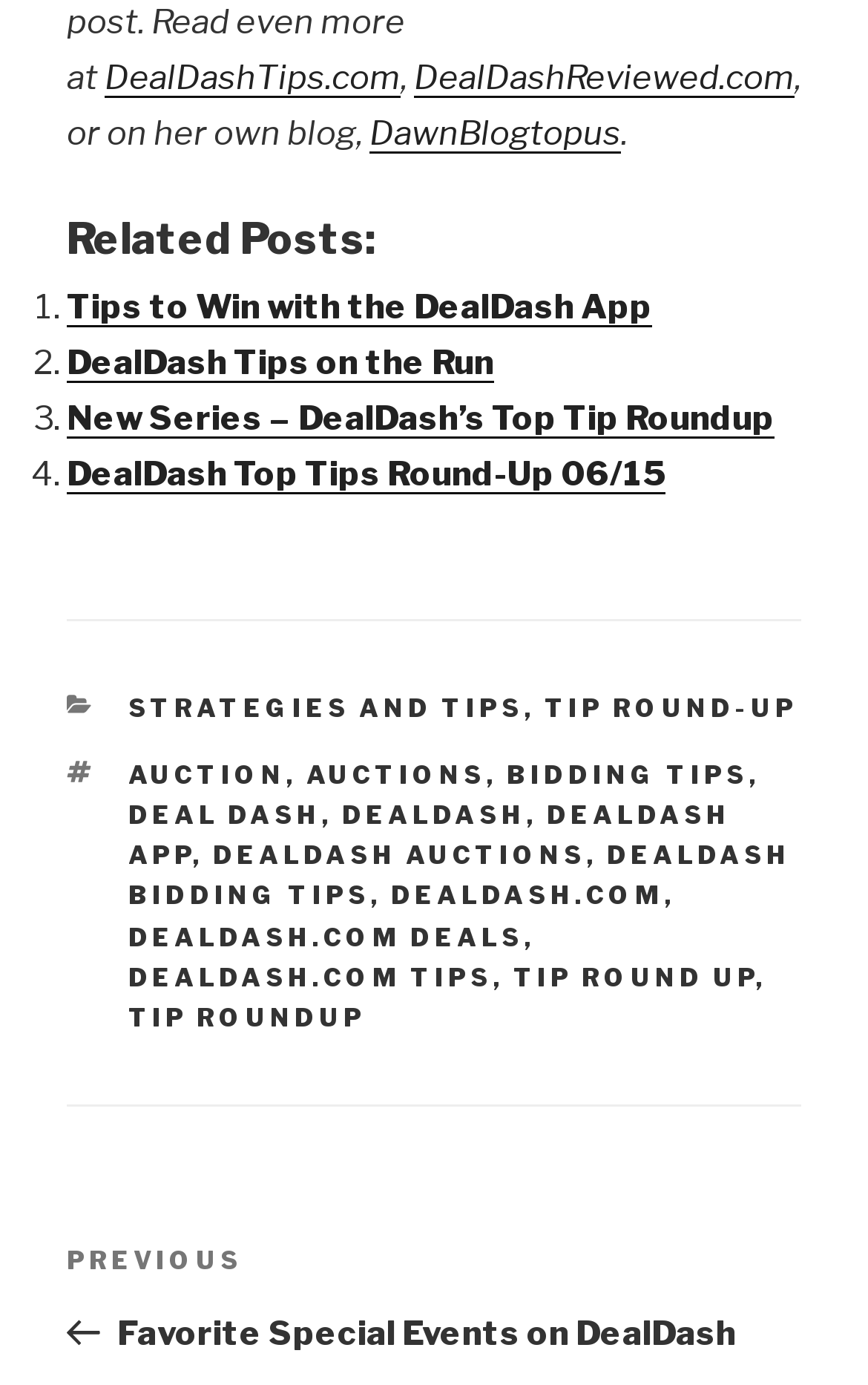Identify the bounding box coordinates of the region that needs to be clicked to carry out this instruction: "Read previous post 'Favorite Special Events on DealDash'". Provide these coordinates as four float numbers ranging from 0 to 1, i.e., [left, top, right, bottom].

[0.077, 0.896, 0.923, 0.977]